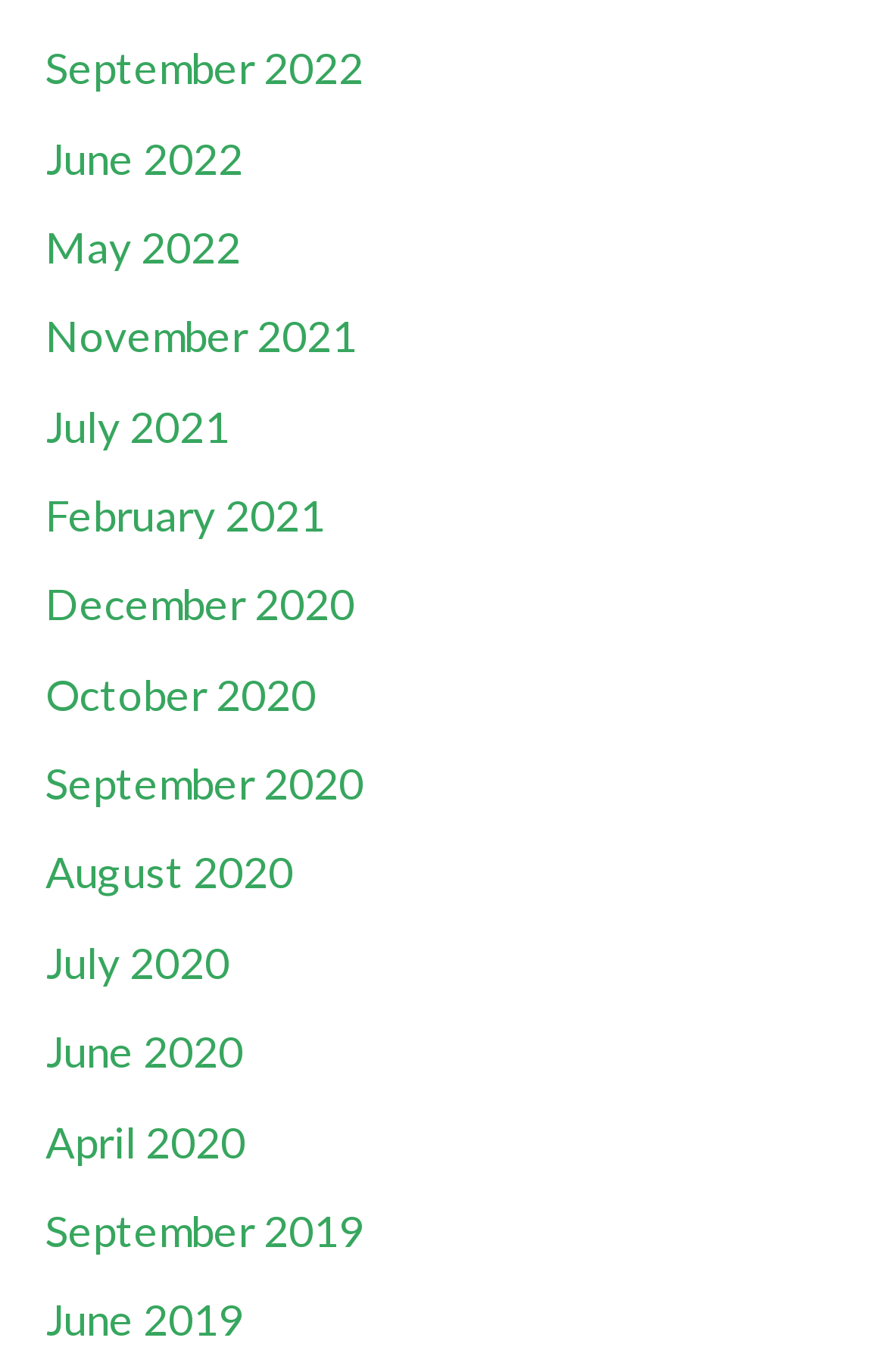Provide a single word or phrase to answer the given question: 
What is the latest month and year available on this webpage?

September 2022